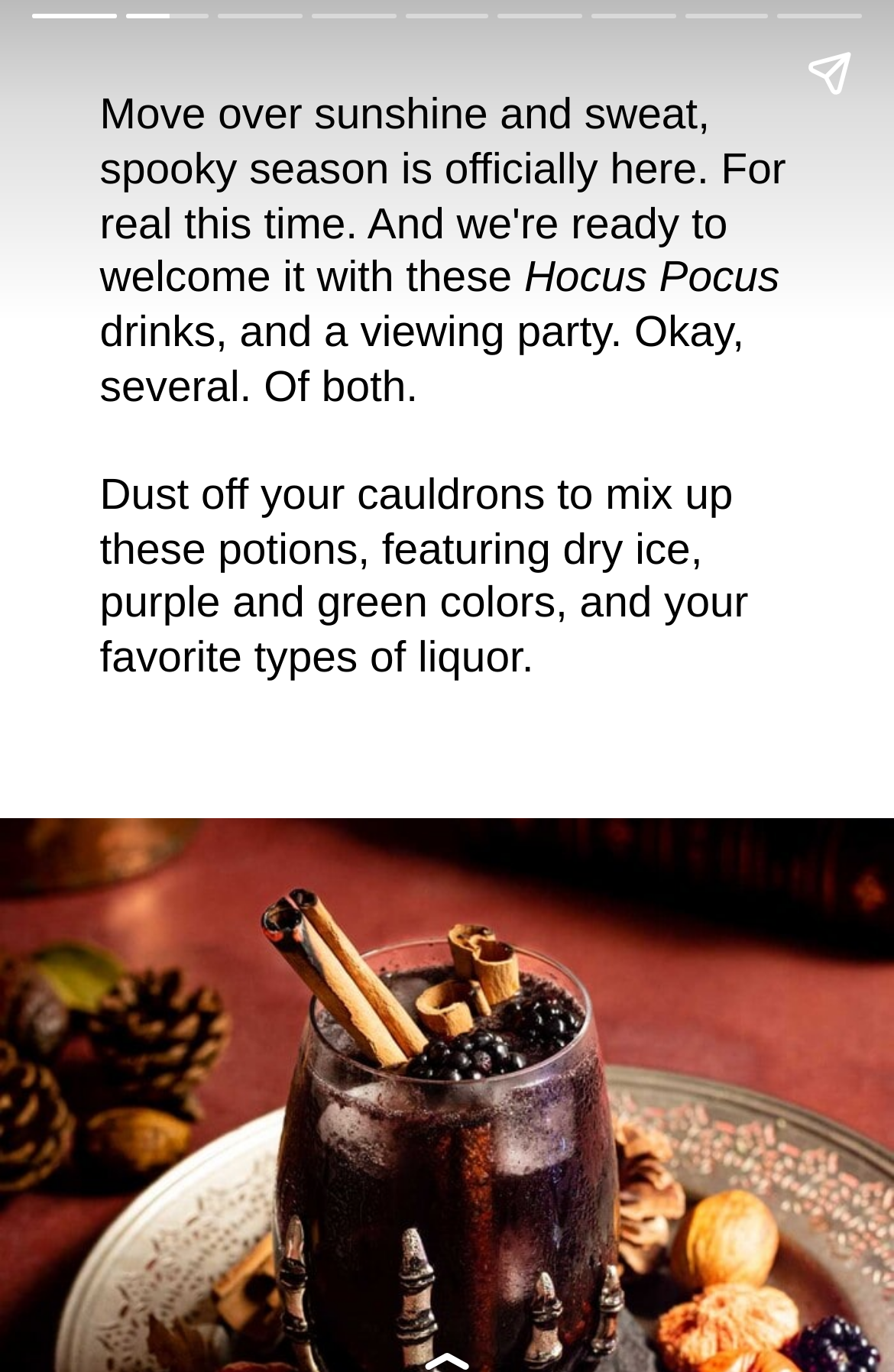Offer an in-depth caption of the entire webpage.

This webpage is about Hocus Pocus-themed drinks, featuring recipes with dry ice, purple and green colors, and Sanderson sister-inspired cocktails. At the top of the page, there is a title "Cast A Spell With These 13 Bewitching Hocus Pocus Drinks | Darcy Magazine". 

Below the title, there is a paragraph of text that invites readers to mix up potions with dry ice, purple and green colors, and their favorite types of liquor. To the right of this text, there is an image that takes up about half of the page's width. 

At the very top of the page, there are three buttons: "Share story" on the top right, and "Previous page" and "Next page" on the top left and right, respectively. 

On the top left corner, there is a small complementary section that takes up about one-tenth of the page's width. Another complementary section is located at the bottom of the page, spanning the full width of the page.